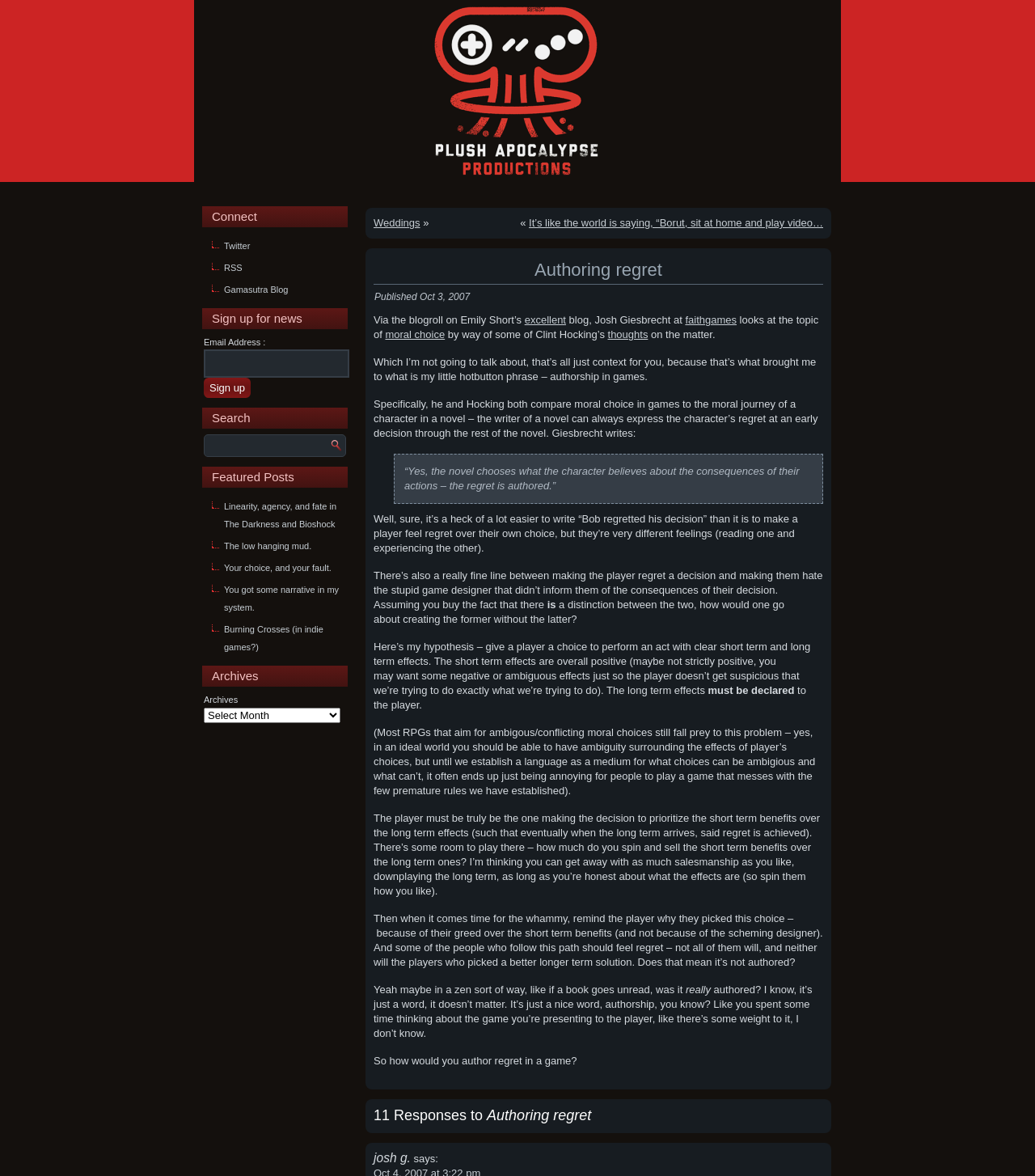Provide the bounding box coordinates of the HTML element described by the text: "The low hanging mud.".

[0.216, 0.46, 0.301, 0.468]